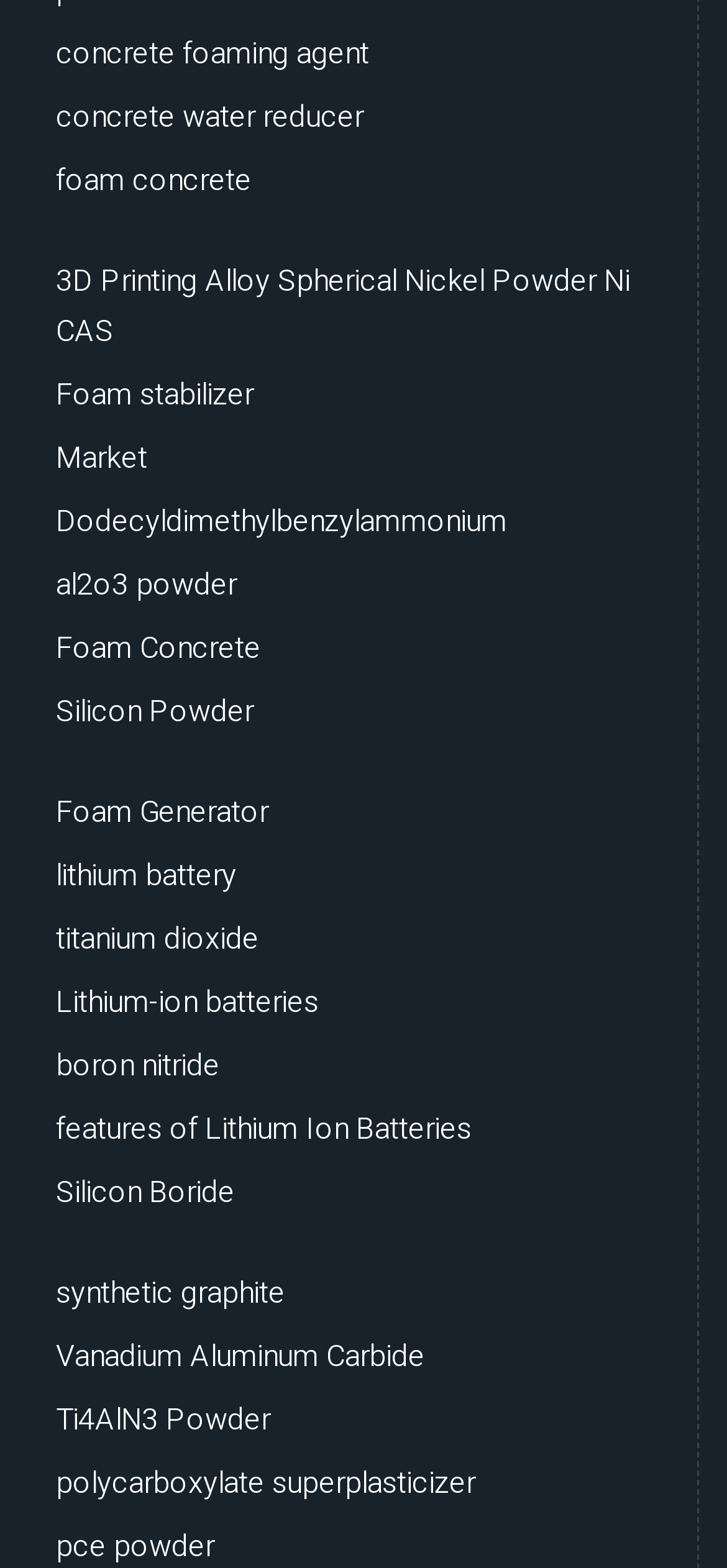Answer the question in one word or a short phrase:
Are there any images on the webpage?

No